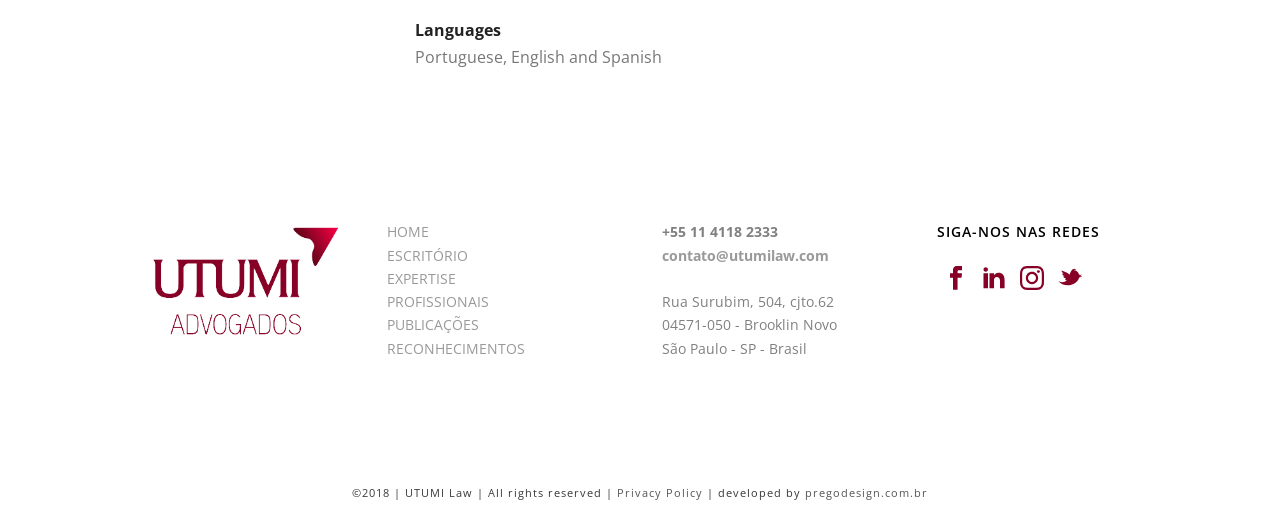Reply to the question with a brief word or phrase: What is the phone number of the office?

+55 11 4118 2333